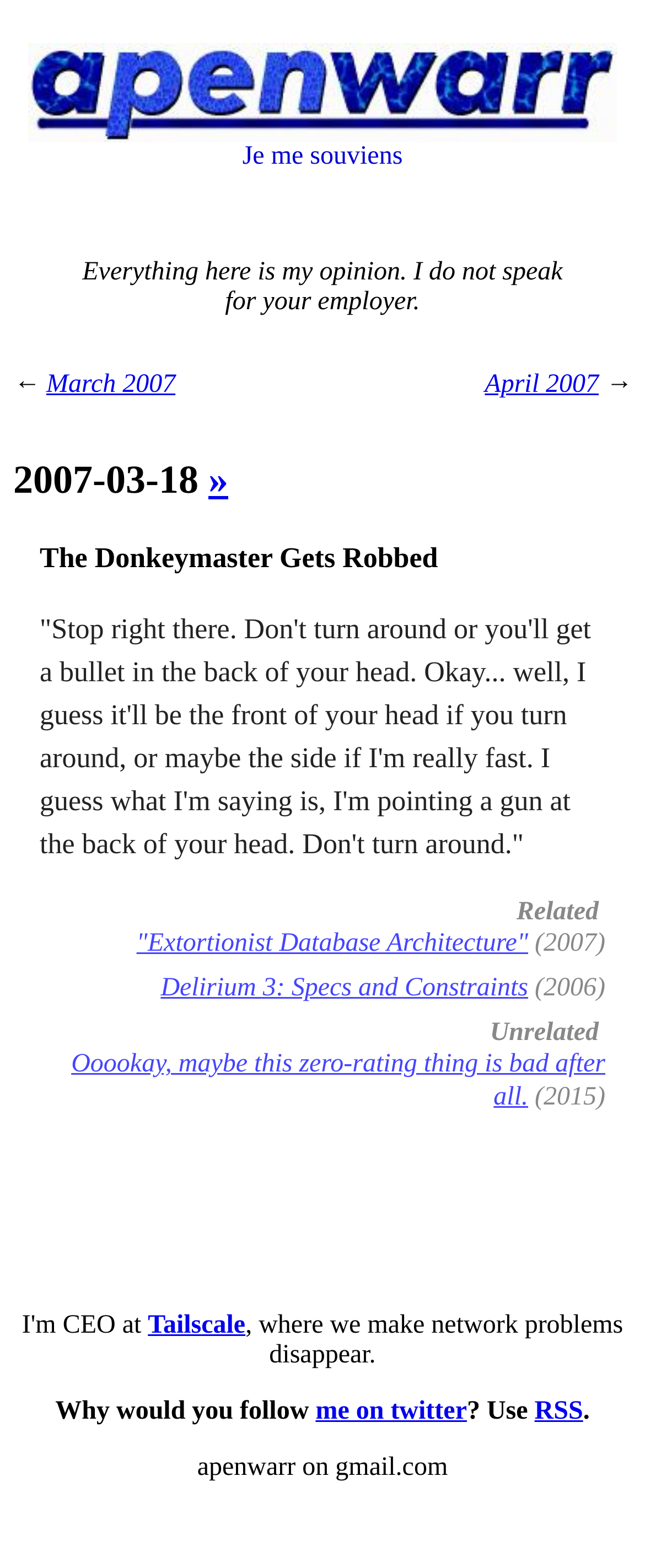Please find the bounding box coordinates of the element's region to be clicked to carry out this instruction: "Click the link to March 2007".

[0.072, 0.236, 0.272, 0.254]